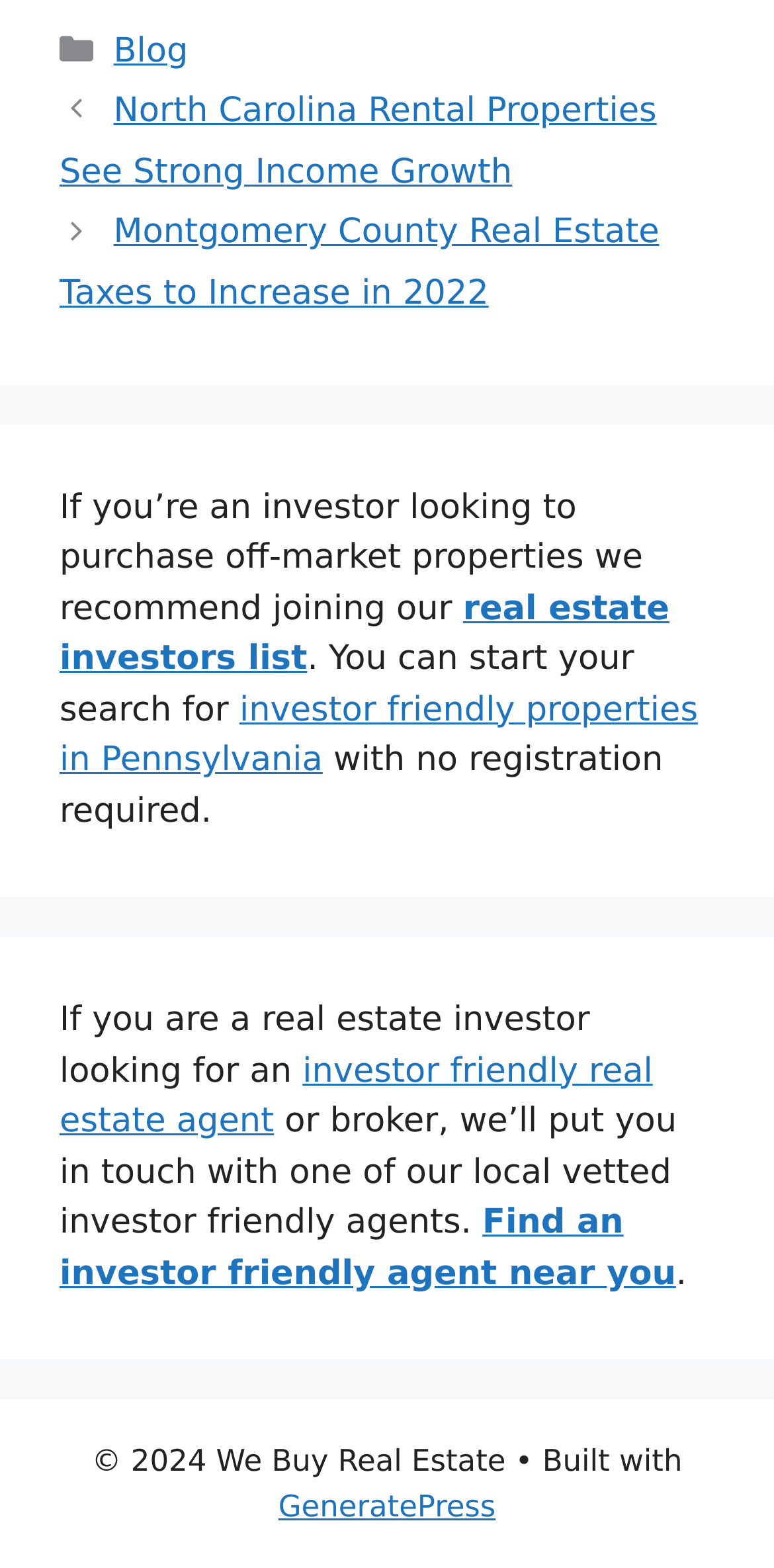Specify the bounding box coordinates of the element's region that should be clicked to achieve the following instruction: "Learn more about real estate investors list". The bounding box coordinates consist of four float numbers between 0 and 1, in the format [left, top, right, bottom].

[0.077, 0.375, 0.865, 0.433]